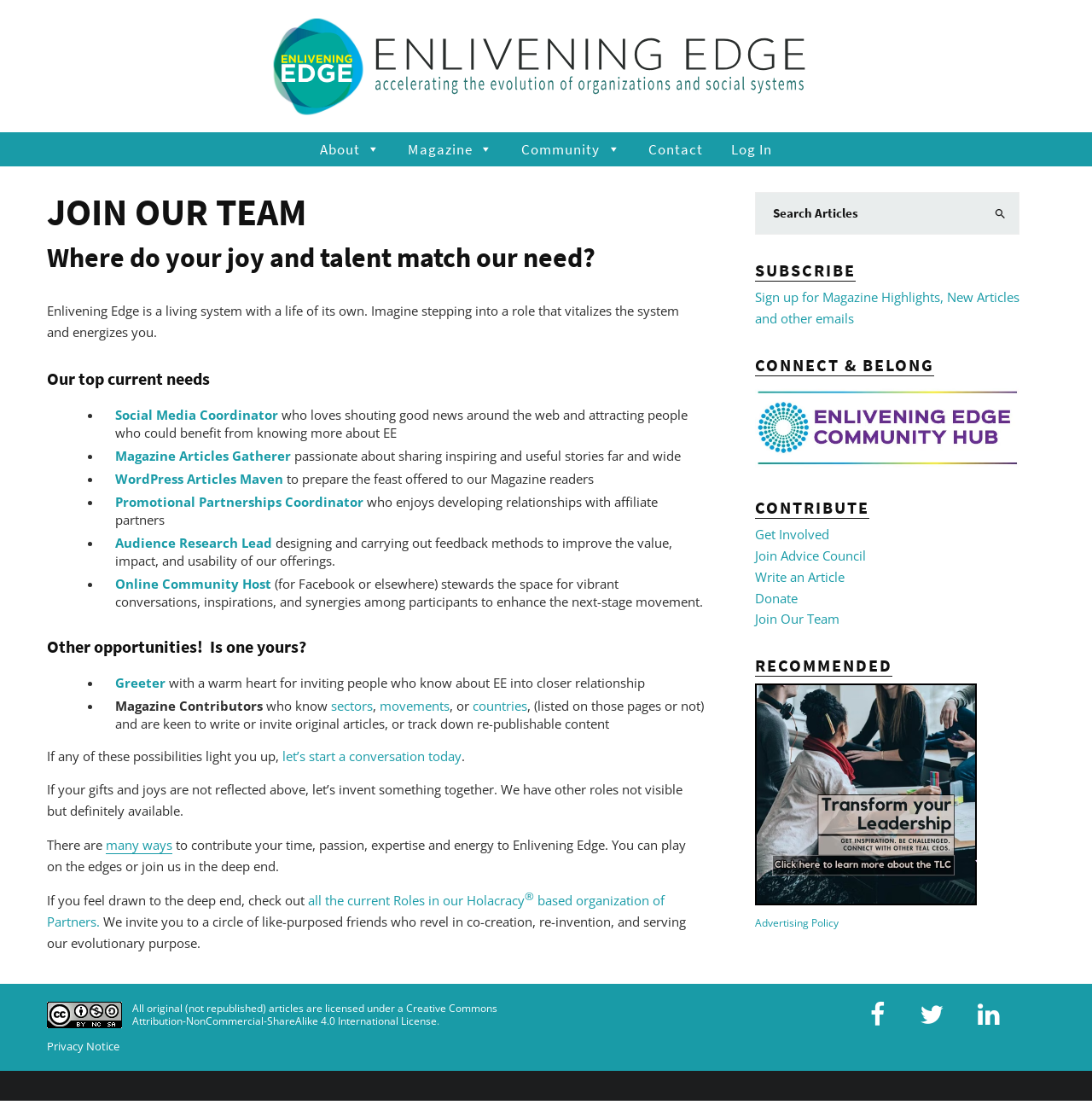Locate and provide the bounding box coordinates for the HTML element that matches this description: "alt="Transform your Leadership"".

[0.691, 0.807, 0.895, 0.823]